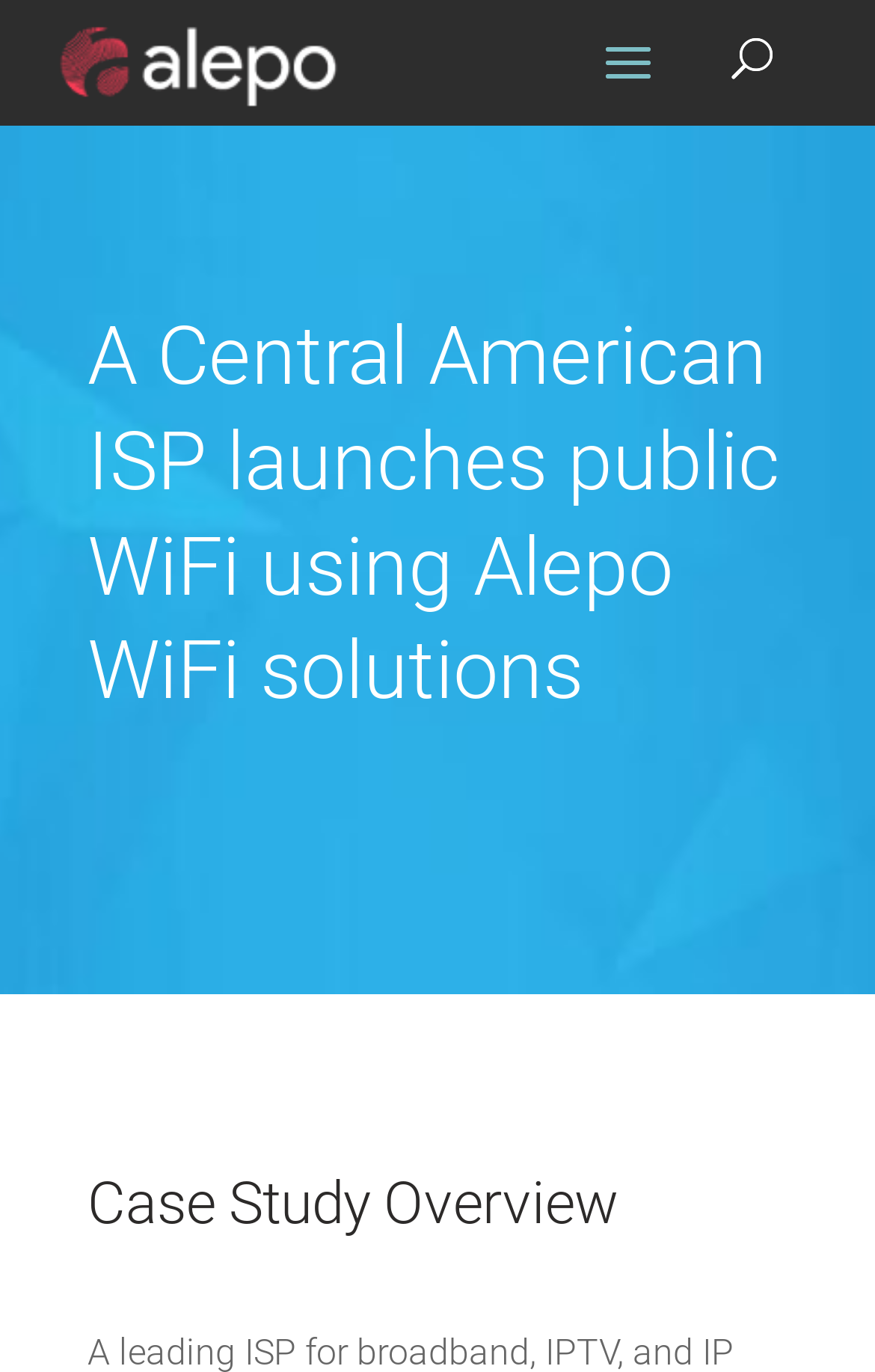Provide the text content of the webpage's main heading.

A Central American ISP launches public WiFi using Alepo WiFi solutions